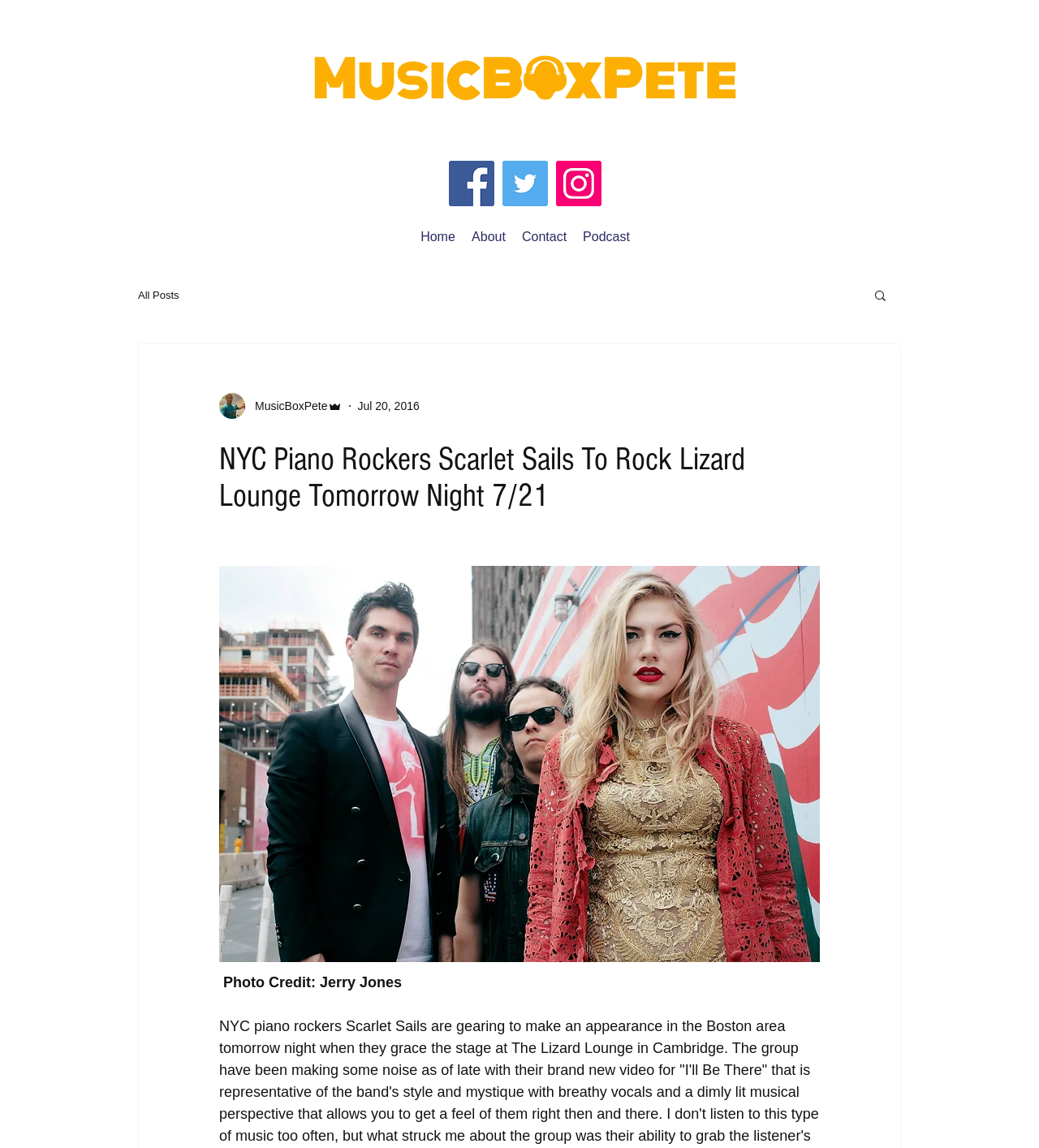Please identify the bounding box coordinates of the area I need to click to accomplish the following instruction: "Click the Facebook link".

[0.432, 0.14, 0.476, 0.18]